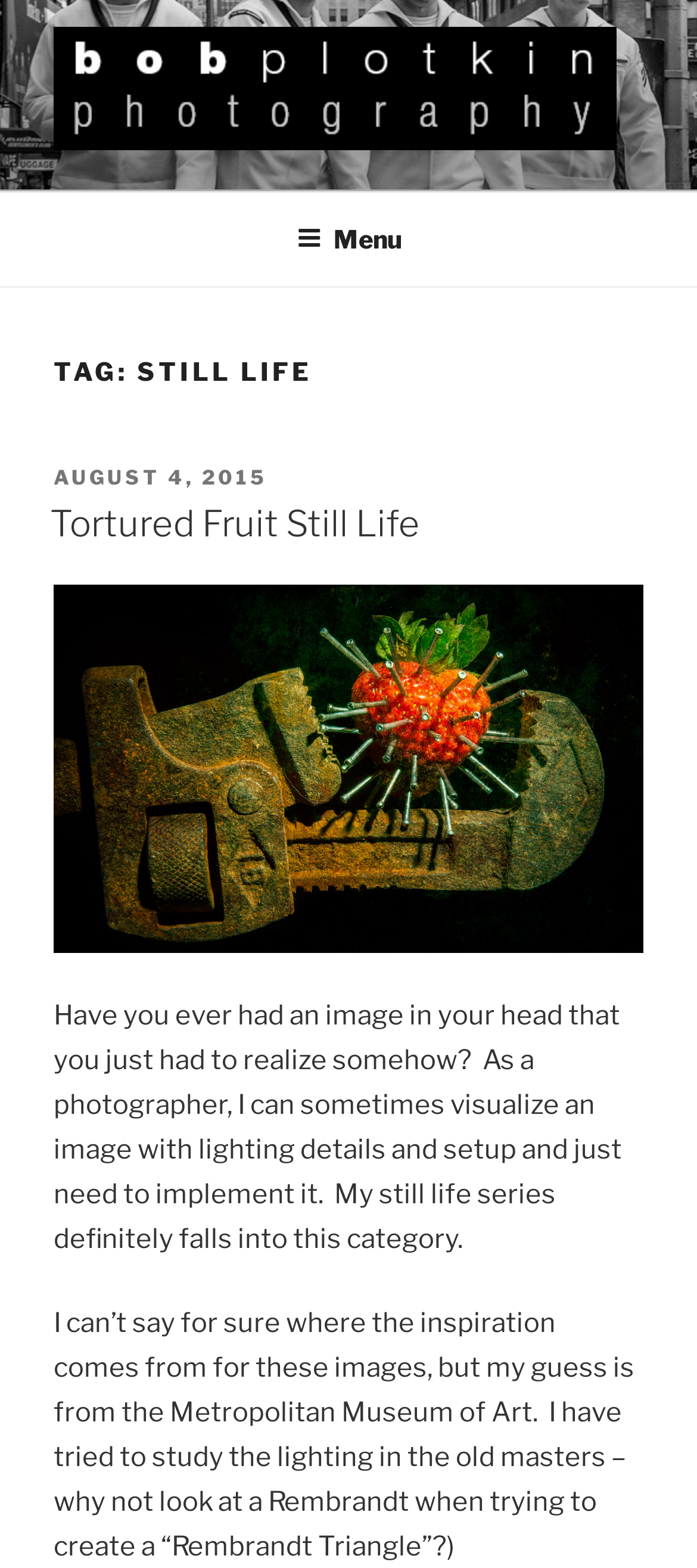Using the provided element description, identify the bounding box coordinates as (top-left x, top-left y, bottom-right x, bottom-right y). Ensure all values are between 0 and 1. Description: Menu

[0.388, 0.124, 0.612, 0.18]